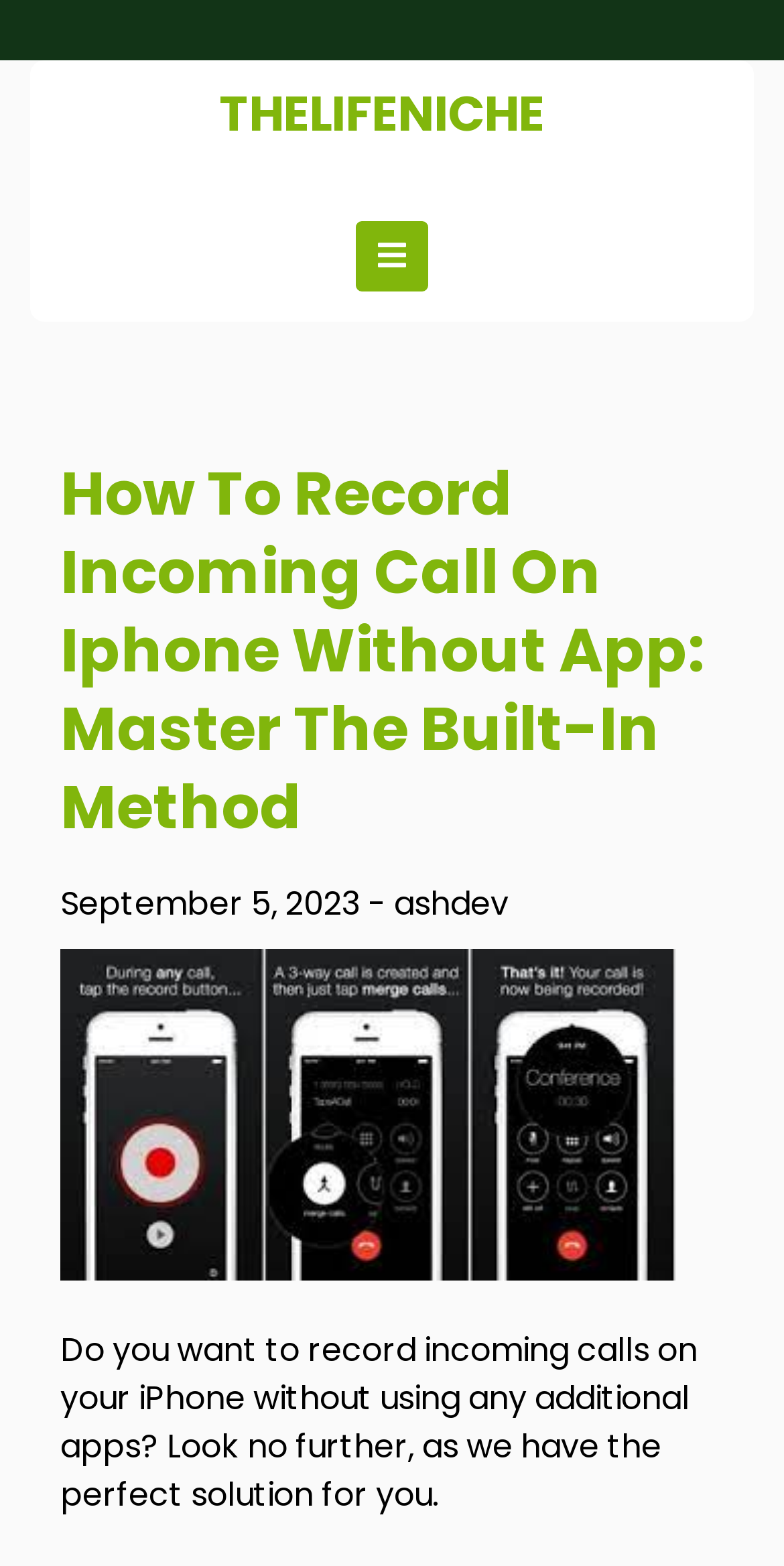What is the image about?
We need a detailed and exhaustive answer to the question. Please elaborate.

I determined what the image is about by looking at its description, which is 'How To Record Incoming Call On Iphone Without App', indicating that the image is related to recording incoming calls on iPhone.